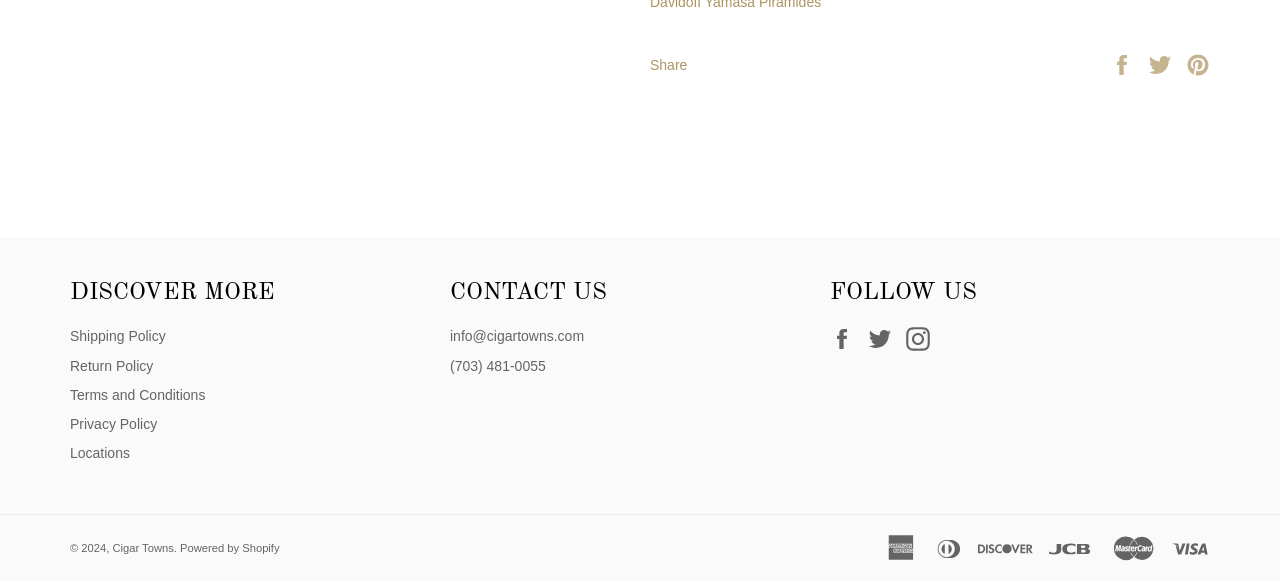Locate the bounding box coordinates of the clickable region to complete the following instruction: "Follow us on Twitter."

[0.678, 0.569, 0.705, 0.61]